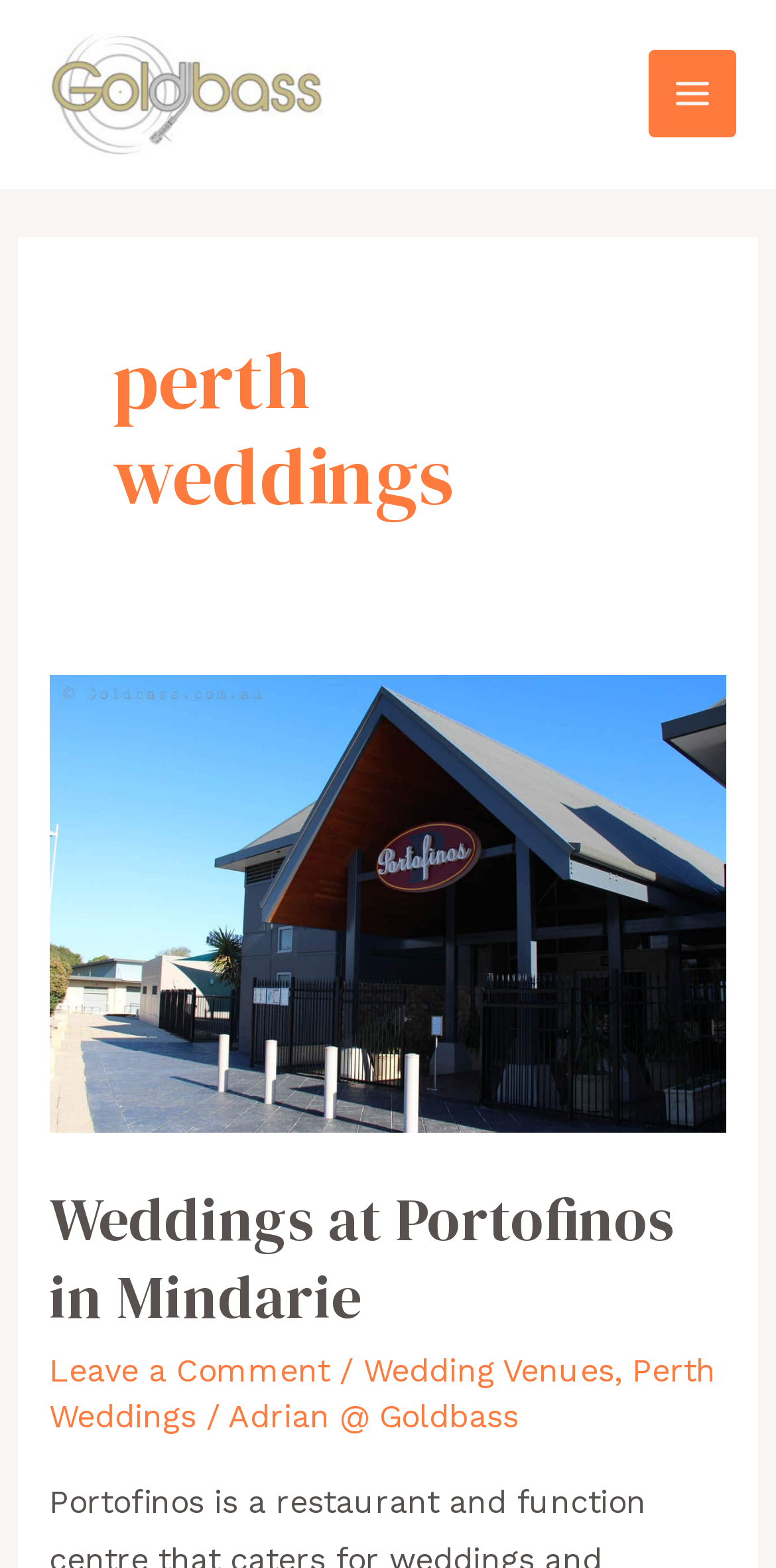Given the webpage screenshot and the description, determine the bounding box coordinates (top-left x, top-left y, bottom-right x, bottom-right y) that define the location of the UI element matching this description: Wedding Venues

[0.468, 0.862, 0.791, 0.887]